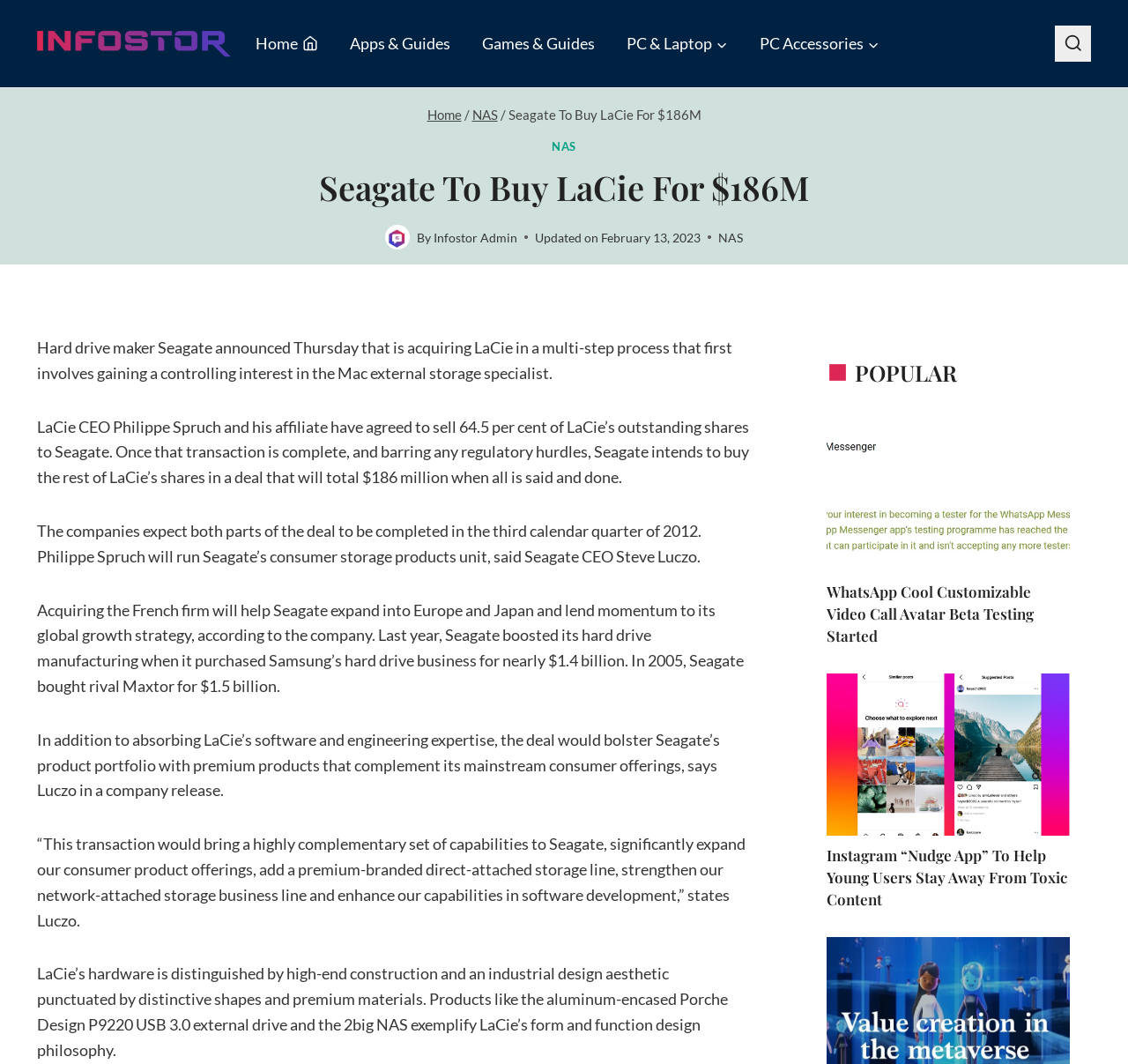Who is the author of this article?
Provide a detailed answer to the question using information from the image.

I found the author's name by looking at the link 'Infostor Admin' which is located below the article's title and has a corresponding image 'Infostor Admin'.